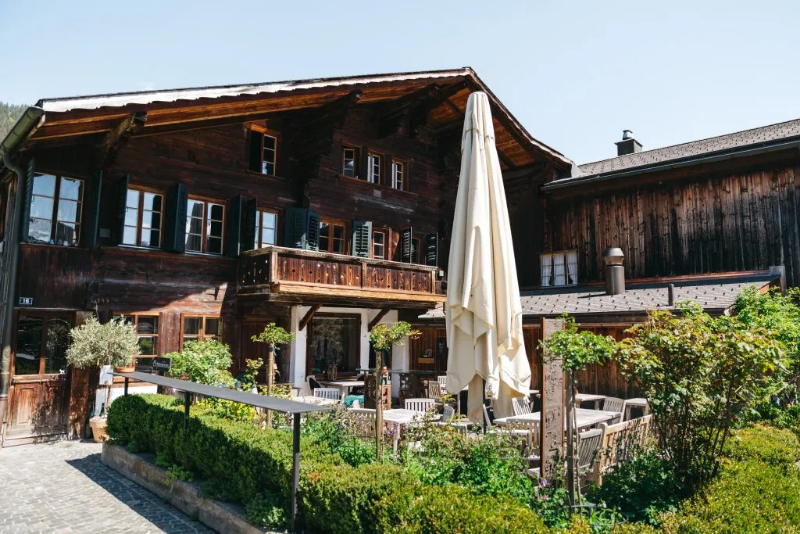Answer the question with a brief word or phrase:
What type of design approach is reflected in the house's architecture?

Modern rustic design